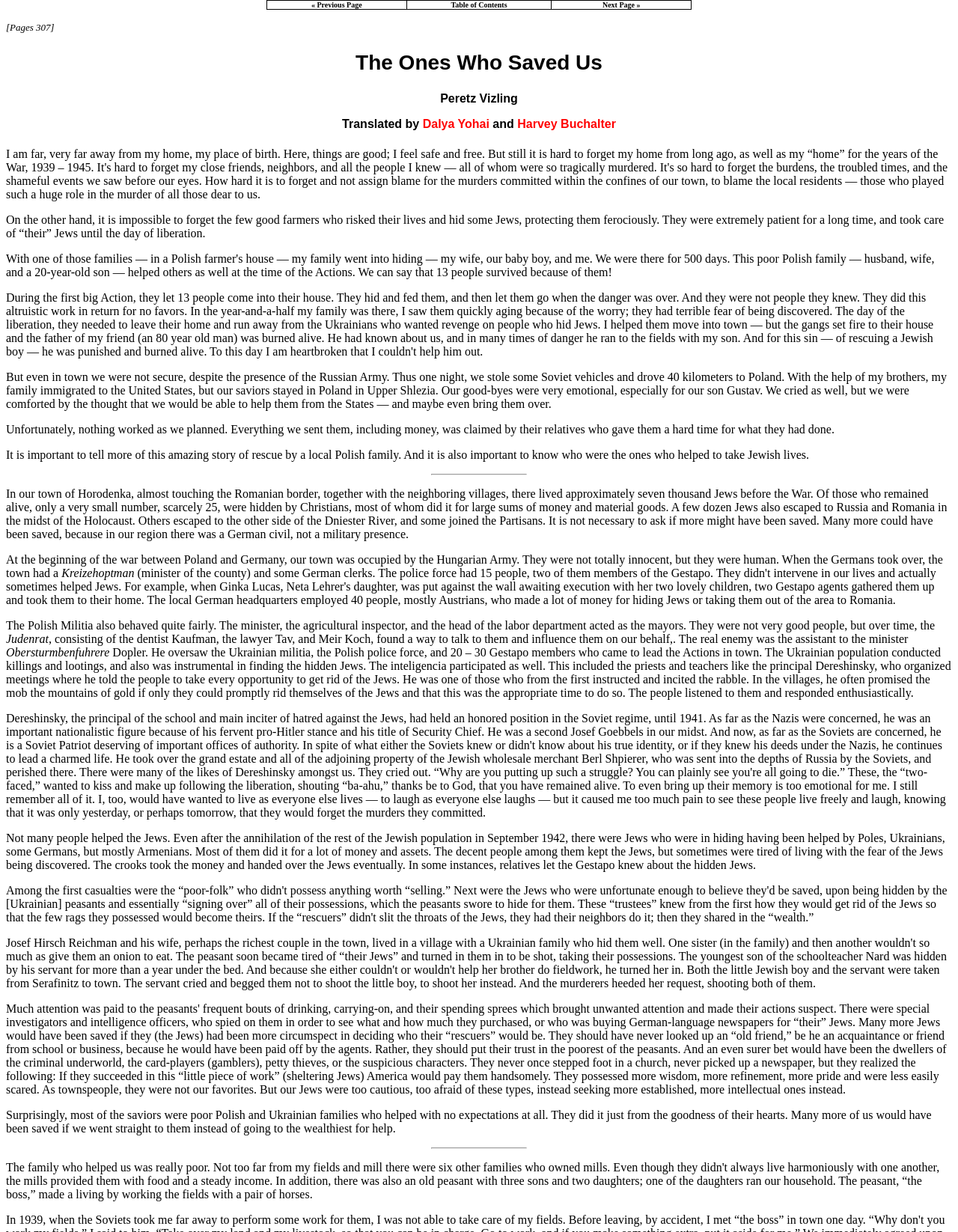Summarize the contents and layout of the webpage in detail.

This webpage appears to be a digital book or article about the experiences of Jews during World War II, specifically in Gorodenka, Ukraine. The page is divided into sections, with a table of contents at the top, featuring links to "Previous Page", "Table of Contents", and "Next Page".

Below the table of contents, there is a heading "The Ones Who Saved Us" followed by the name of the translator and another heading. The main content of the page consists of several paragraphs of text, which describe the experiences of Jews during the war, including their interactions with Polish and Ukrainian families who helped or hindered them.

There are 14 paragraphs of text in total, with some of them being quite long. The text is dense and informative, with many specific details about the events and people involved. There are no images on the page.

A horizontal separator line divides the text into two sections, with the top section focusing on the experiences of the author and their family, and the bottom section discussing the broader context of the war and the role of different groups in it.

Overall, the page appears to be a serious and informative historical account, with a focus on the personal experiences of individuals during a tumultuous period in history.